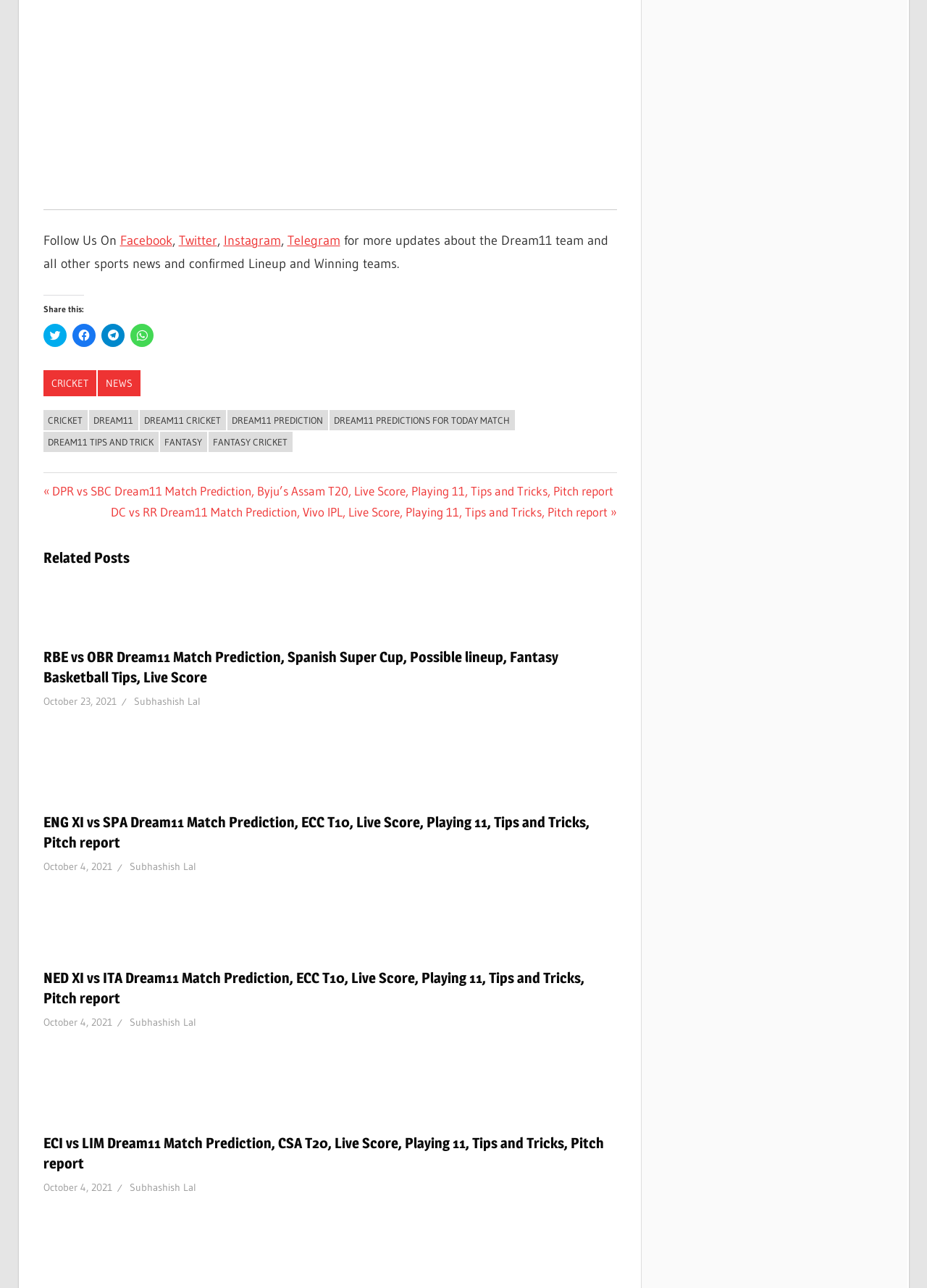Identify the bounding box coordinates of the clickable region necessary to fulfill the following instruction: "Get instant help on homework and assignment questions". The bounding box coordinates should be four float numbers between 0 and 1, i.e., [left, top, right, bottom].

None